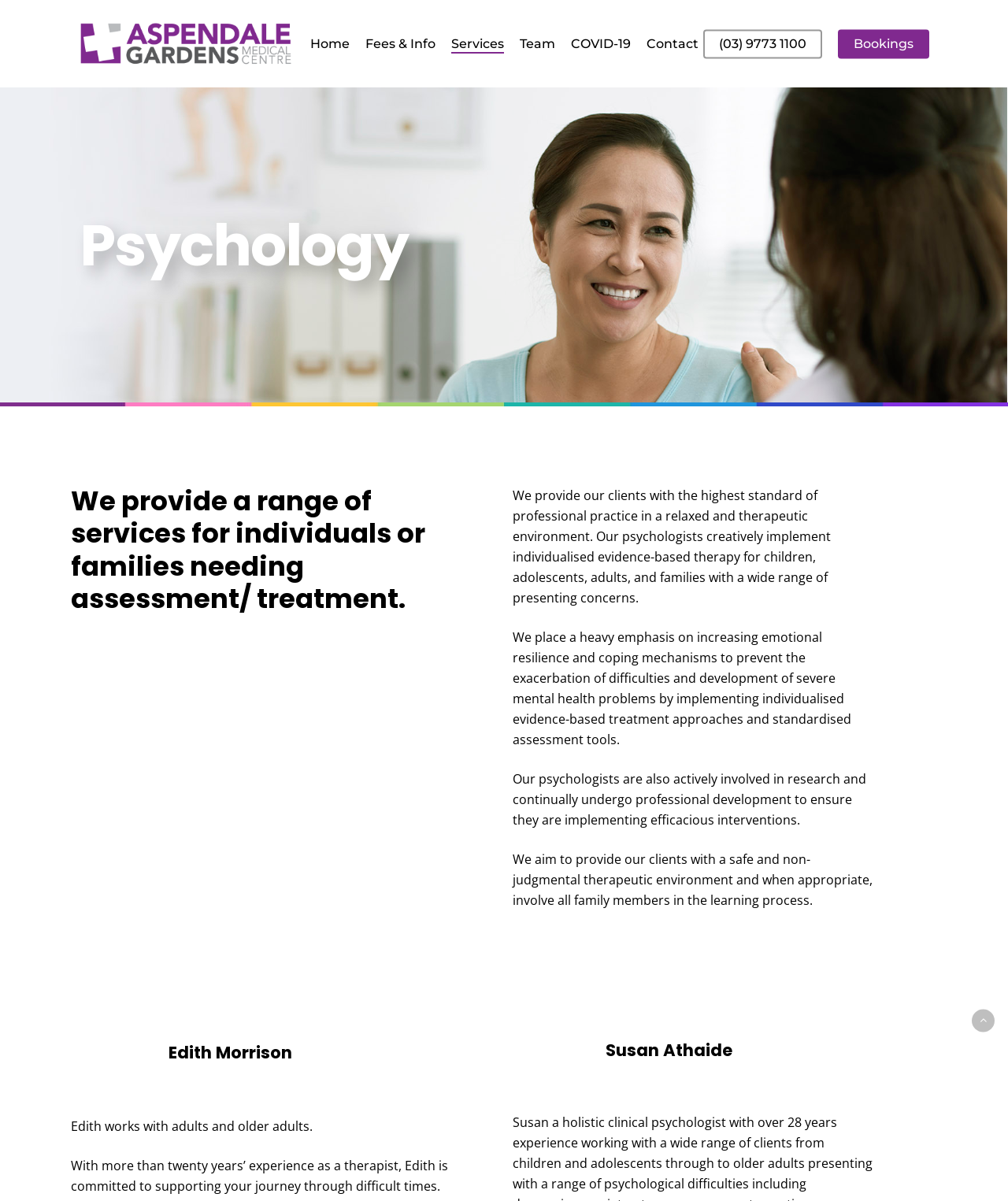Locate the bounding box coordinates of the element to click to perform the following action: 'Go back to top'. The coordinates should be given as four float values between 0 and 1, in the form of [left, top, right, bottom].

[0.964, 0.84, 0.987, 0.859]